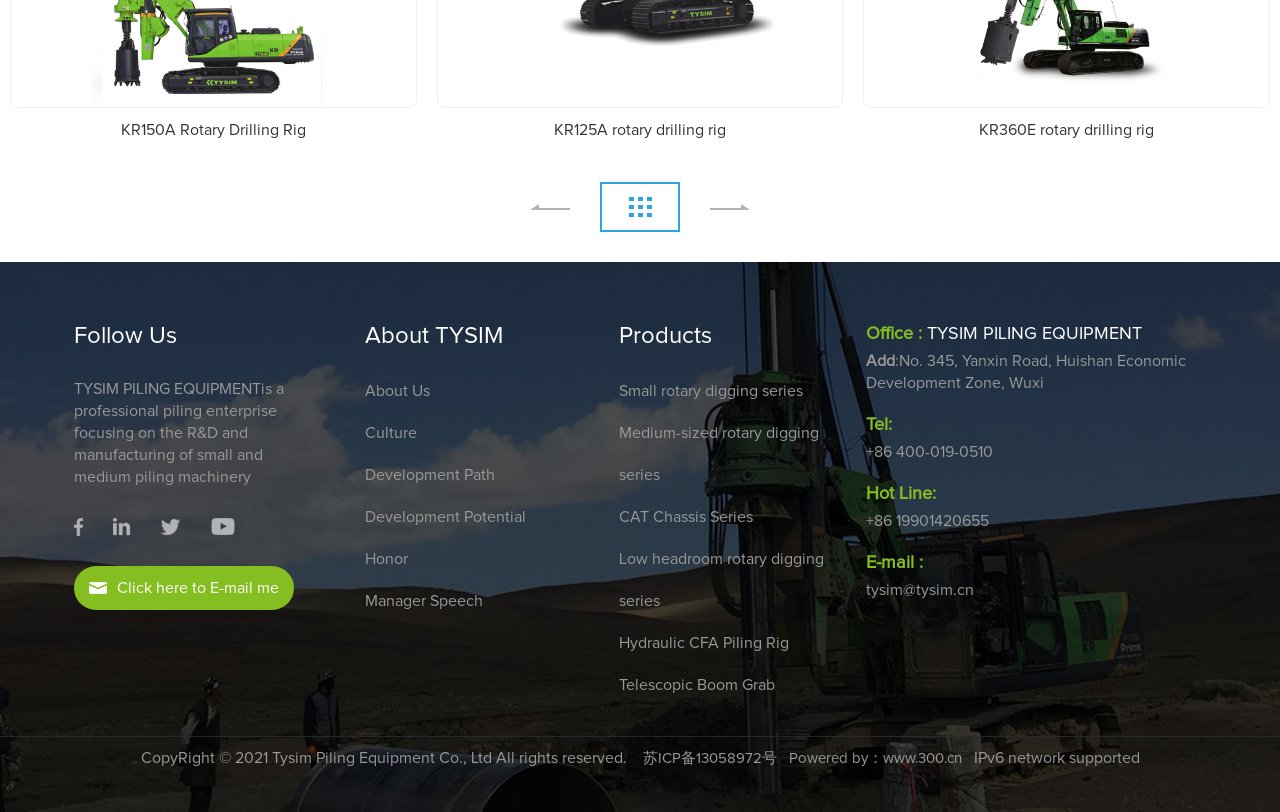What is the company name?
Please provide a comprehensive and detailed answer to the question.

The company name is mentioned in the StaticText element with the text 'TYSIM PILING EQUIPMENT'.